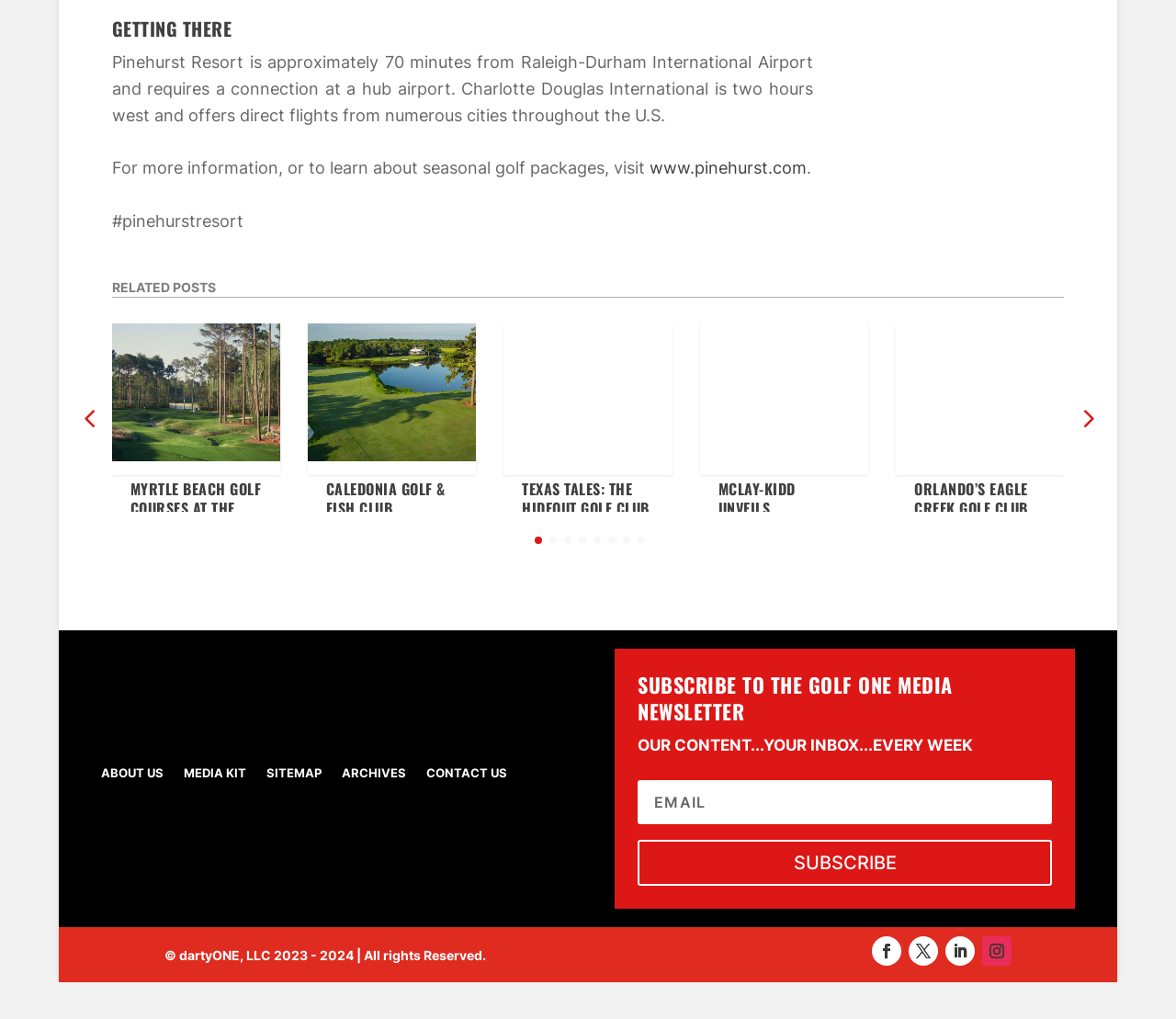Find the bounding box coordinates of the clickable element required to execute the following instruction: "Check the archives". Provide the coordinates as four float numbers between 0 and 1, i.e., [left, top, right, bottom].

[0.291, 0.716, 0.345, 0.736]